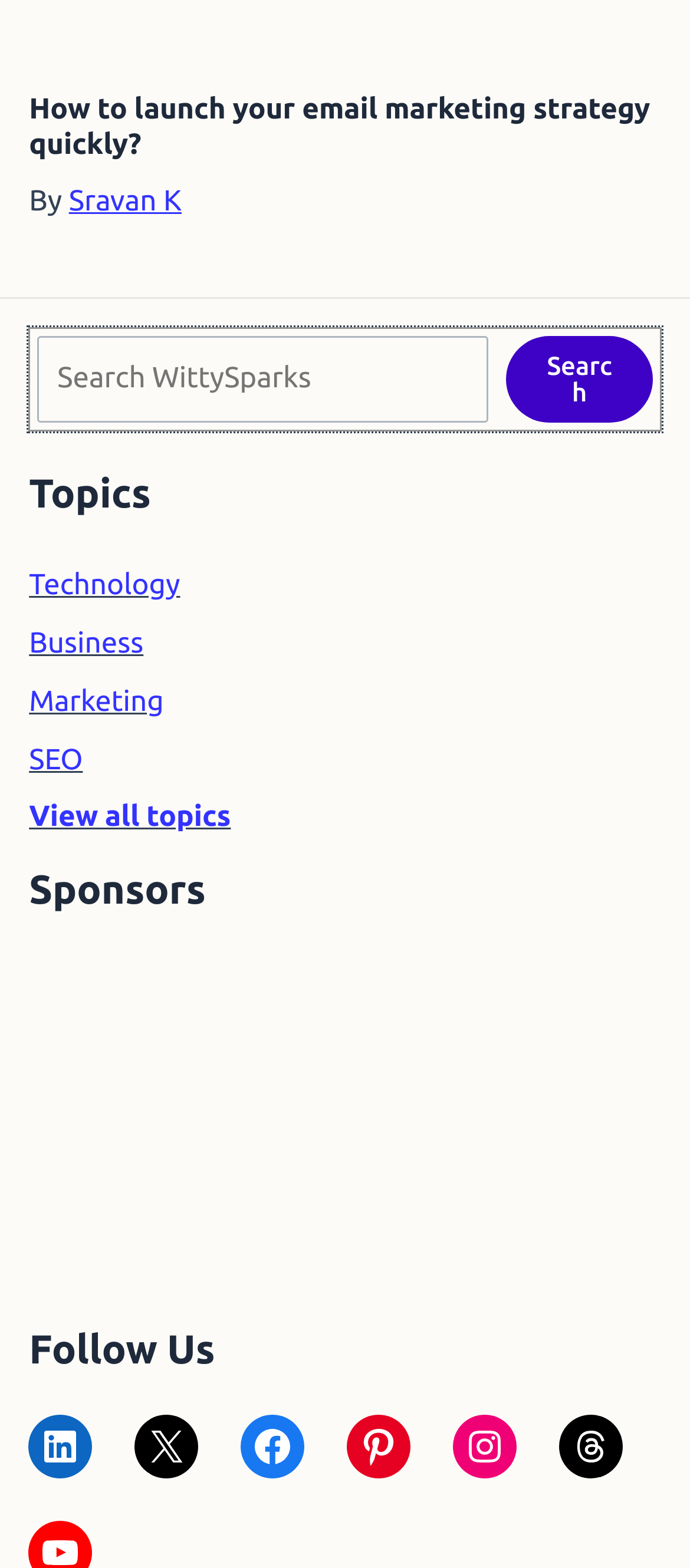Locate the bounding box coordinates of the item that should be clicked to fulfill the instruction: "View all topics".

[0.042, 0.511, 0.335, 0.532]